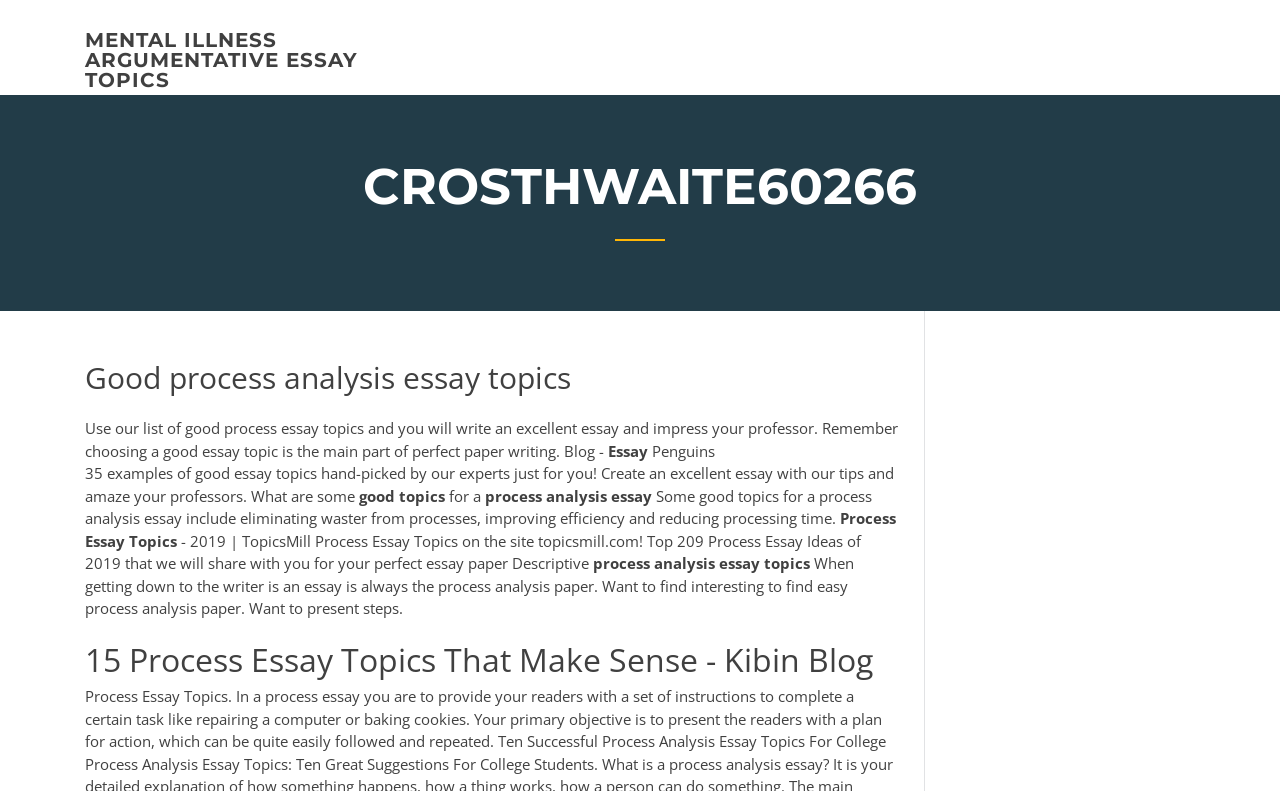How many examples of good essay topics are provided on this webpage?
From the details in the image, answer the question comprehensively.

I found a static text element that says '35 examples of good essay topics hand-picked by our experts just for you!'. This indicates that the webpage provides 35 examples of good essay topics.